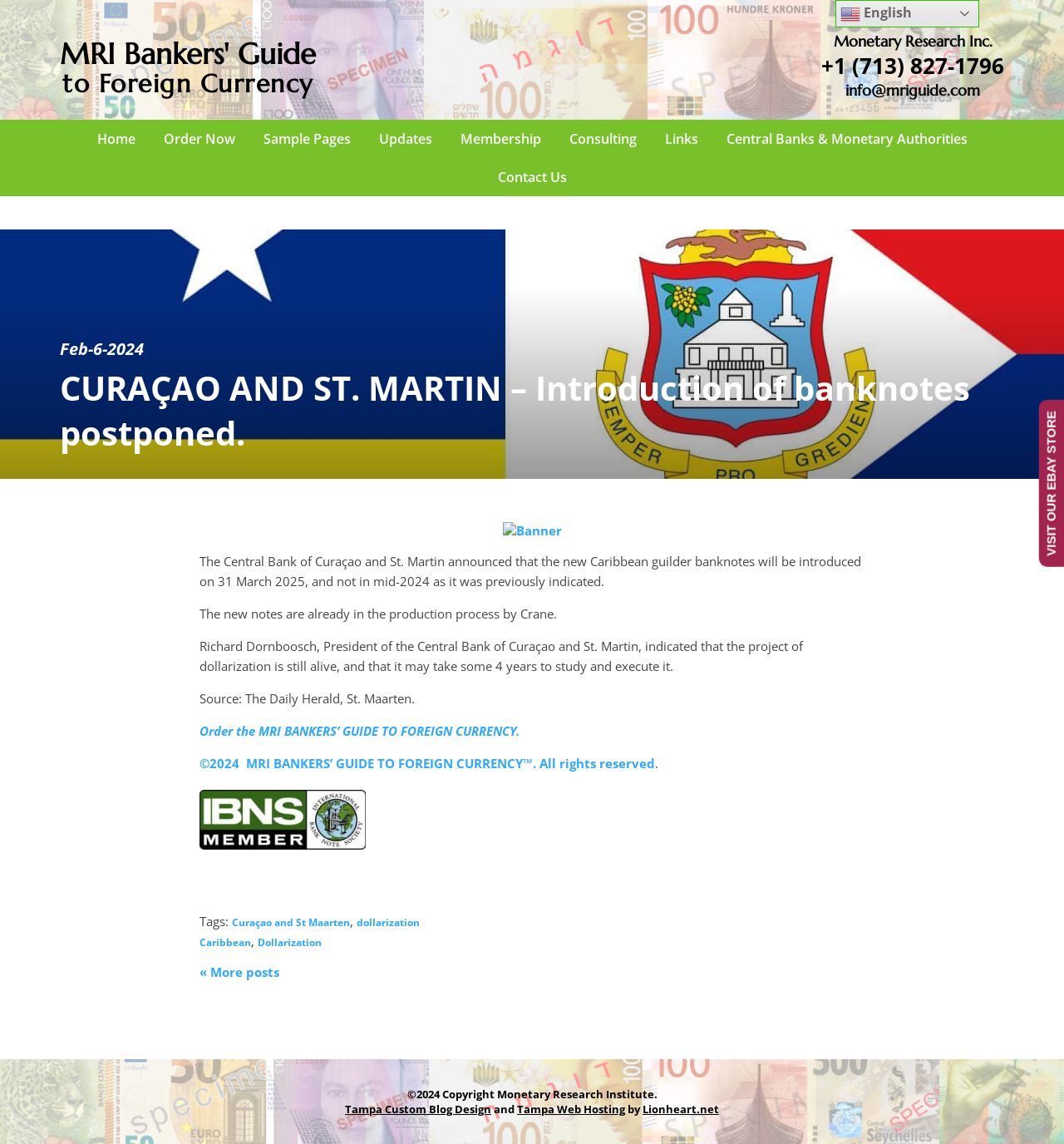Illustrate the webpage with a detailed description.

The webpage is about the MRI Bankers' Guide to Foreign Currency, with a focus on news and updates related to foreign currency. At the top, there is a header section with a link to the guide, a heading with the same title, and a static text displaying the company name "Monetary Research Inc." along with contact information.

Below the header, there is a navigation menu with links to various sections, including "Home", "Order Now", "Sample Pages", "Updates", "Membership", "Consulting", "Links", "Central Banks & Monetary Authorities", and "Contact Us".

The main content of the page is an article about Curaçao and St. Martin, where the introduction of new banknotes has been postponed. The article is divided into several paragraphs, with a heading that summarizes the content. There is also a banner image on the right side of the article.

The article discusses the announcement by the Central Bank of Curaçao and St. Martin to introduce new Caribbean guilder banknotes in 2025, instead of mid-2024 as previously indicated. It also mentions that the project of dollarization is still alive and may take around 4 years to study and execute.

At the bottom of the article, there are links to order the MRI Bankers' Guide to Foreign Currency, as well as a copyright notice. There are also tags related to the article, including "Curaçao and St Maarten", "dollarization", and "Caribbean".

In the footer section, there is a copyright notice, a link to Tampa Custom Blog Design, and a link to Tampa Web Hosting by Lionheart.net. Additionally, there is a link to switch the language to English, accompanied by a small flag icon.